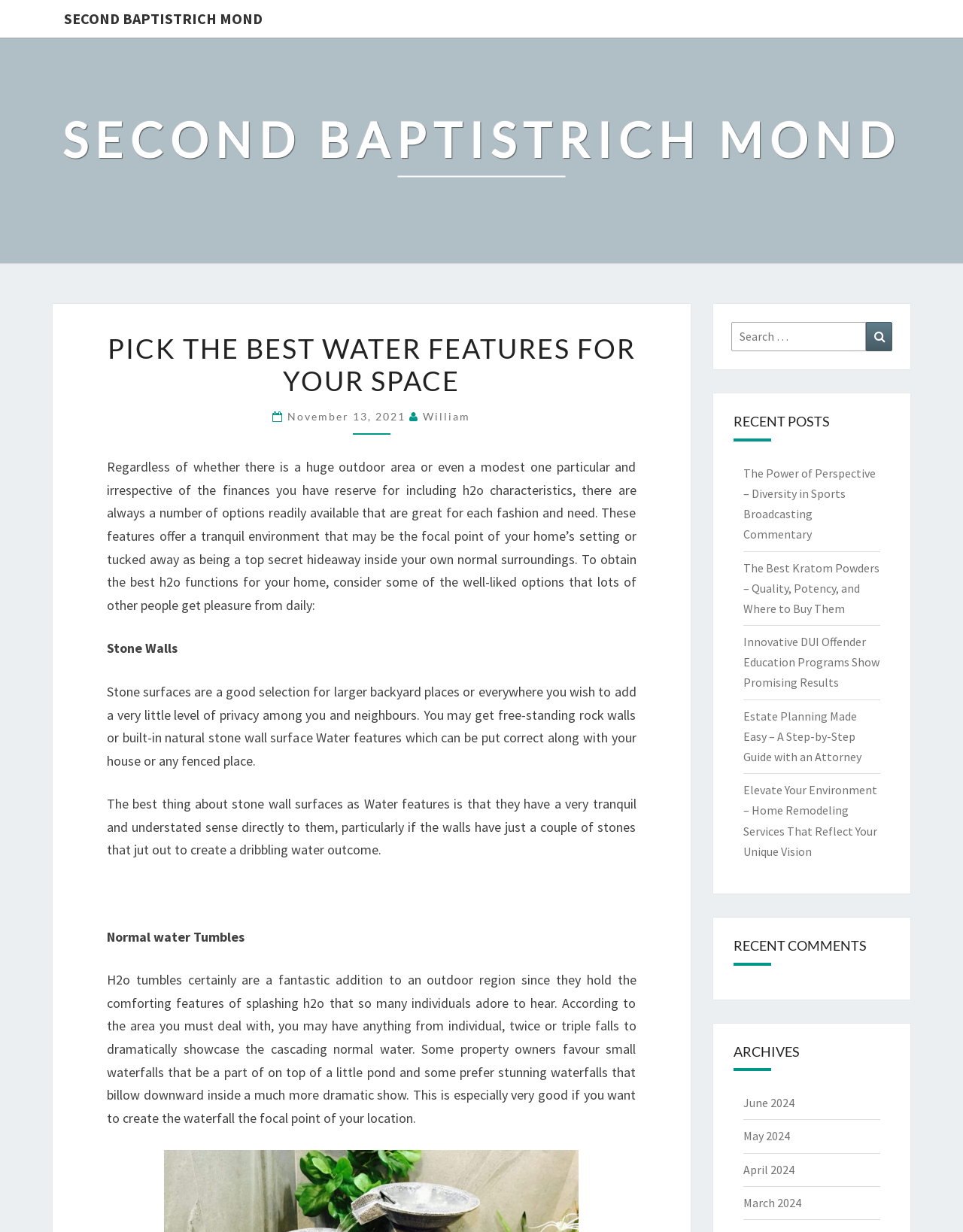Generate a detailed explanation of the webpage's features and information.

This webpage is about picking the best water features for your space. At the top, there is a heading with the title "SECOND BAPTISTRICH MOND" and a link with the same text. Below this, there is a header with a subheading that appears to be empty. 

The main content of the webpage starts with a heading that reads "PICK THE BEST WATER FEATURES FOR YOUR SPACE" followed by a paragraph of text that discusses the various options available for water features, regardless of the size of the outdoor area or budget. 

Below this, there are several sections, each discussing a different type of water feature. The first section is about stone walls, which can be used to add privacy and create a tranquil environment. The second section is about water tumbles, which can be a great addition to an outdoor area, providing a soothing sound. 

On the right side of the webpage, there is a search bar with a button that says "Search". Below this, there are three sections: "RECENT POSTS", "RECENT COMMENTS", and "ARCHIVES". The "RECENT POSTS" section lists five links to different articles, including "The Power of Perspective – Diversity in Sports Broadcasting Commentary" and "Elevate Your Environment – Home Remodeling Services That Reflect Your Unique Vision". The "ARCHIVES" section lists four links to different months in 2024, from June to March.